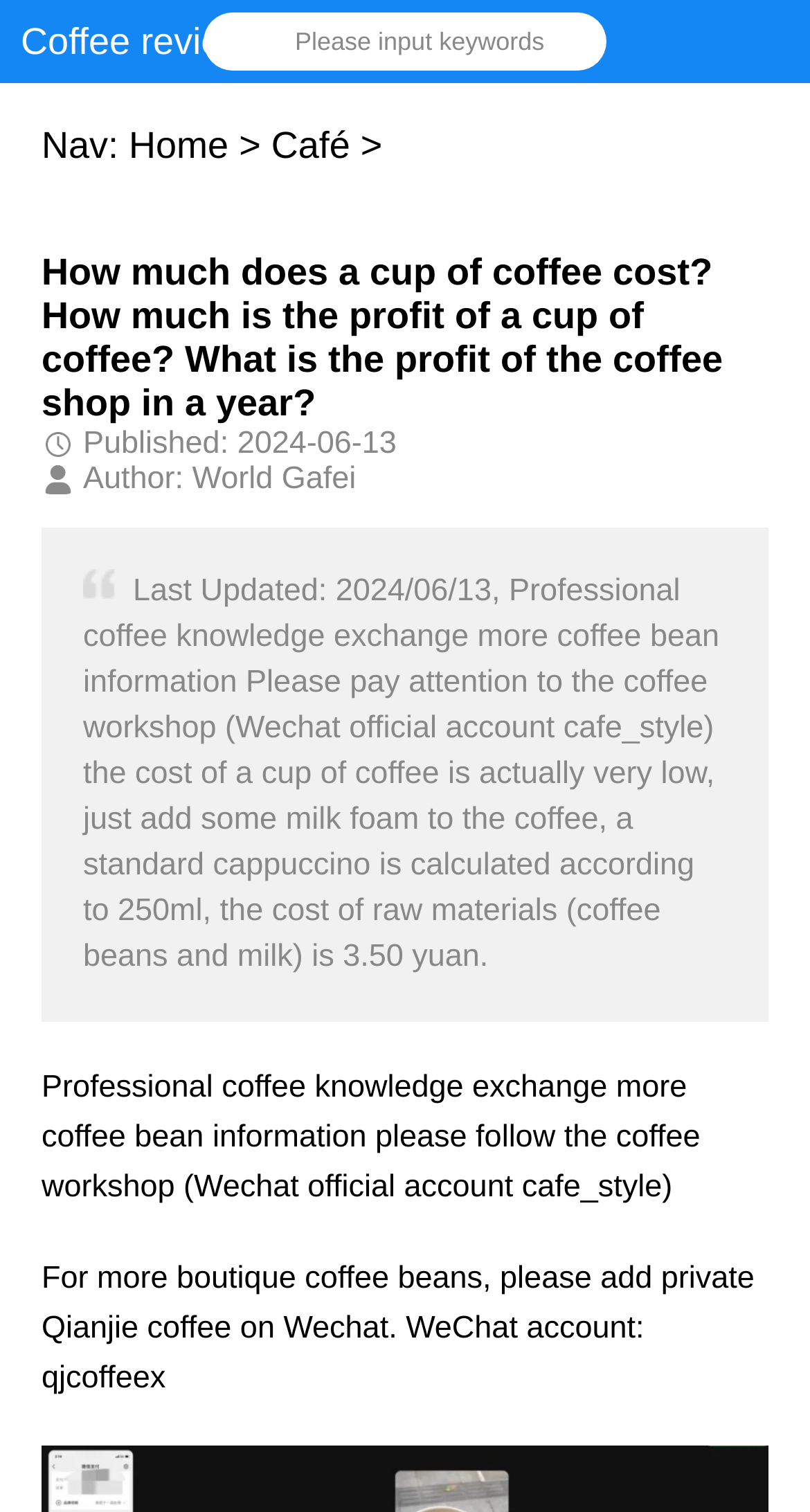What is the date of the last update?
Using the image as a reference, answer with just one word or a short phrase.

2024-06-13